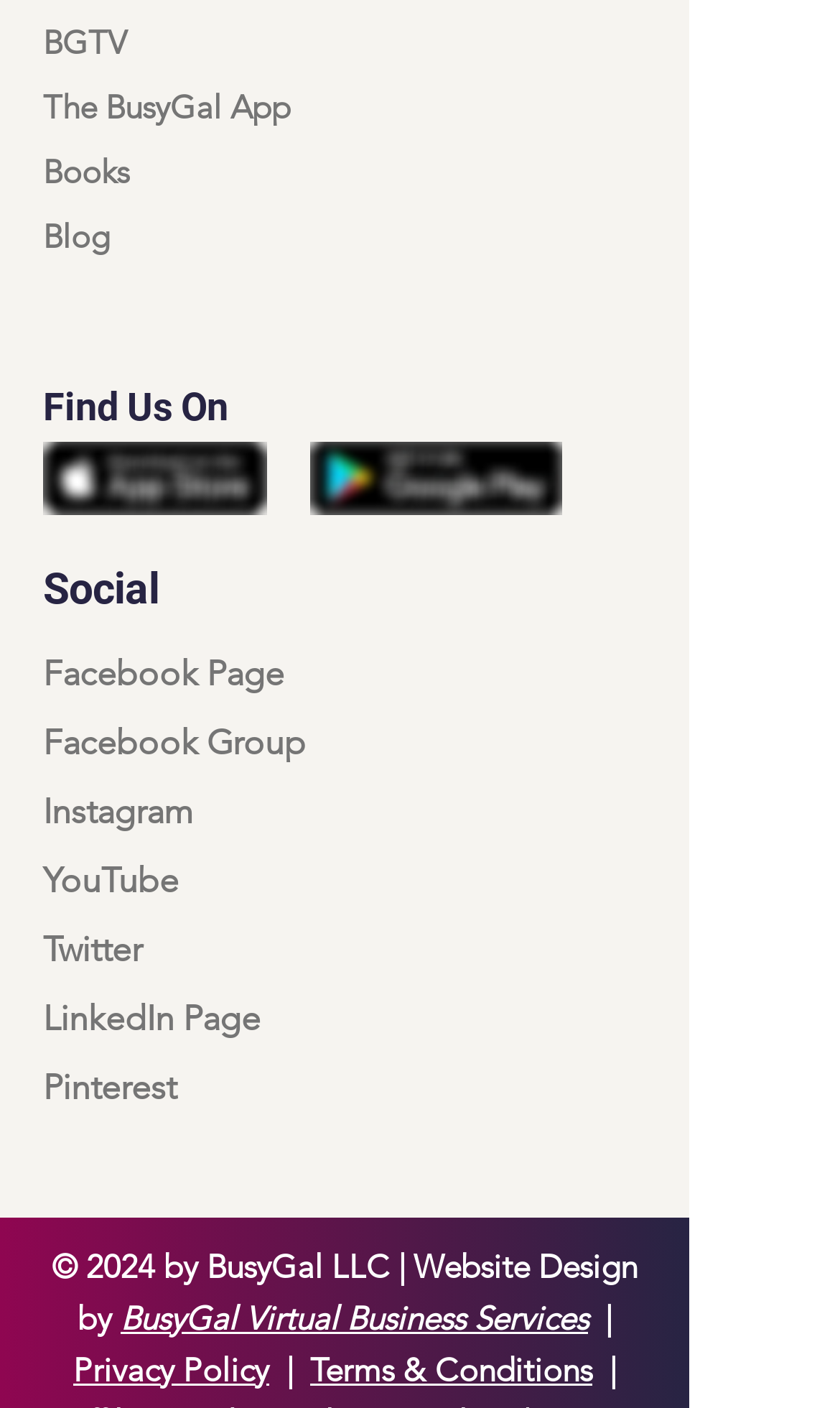Observe the image and answer the following question in detail: What is the name of the app?

The name of the app can be found in the link element with the text 'The BusyGal App' at the top of the webpage.